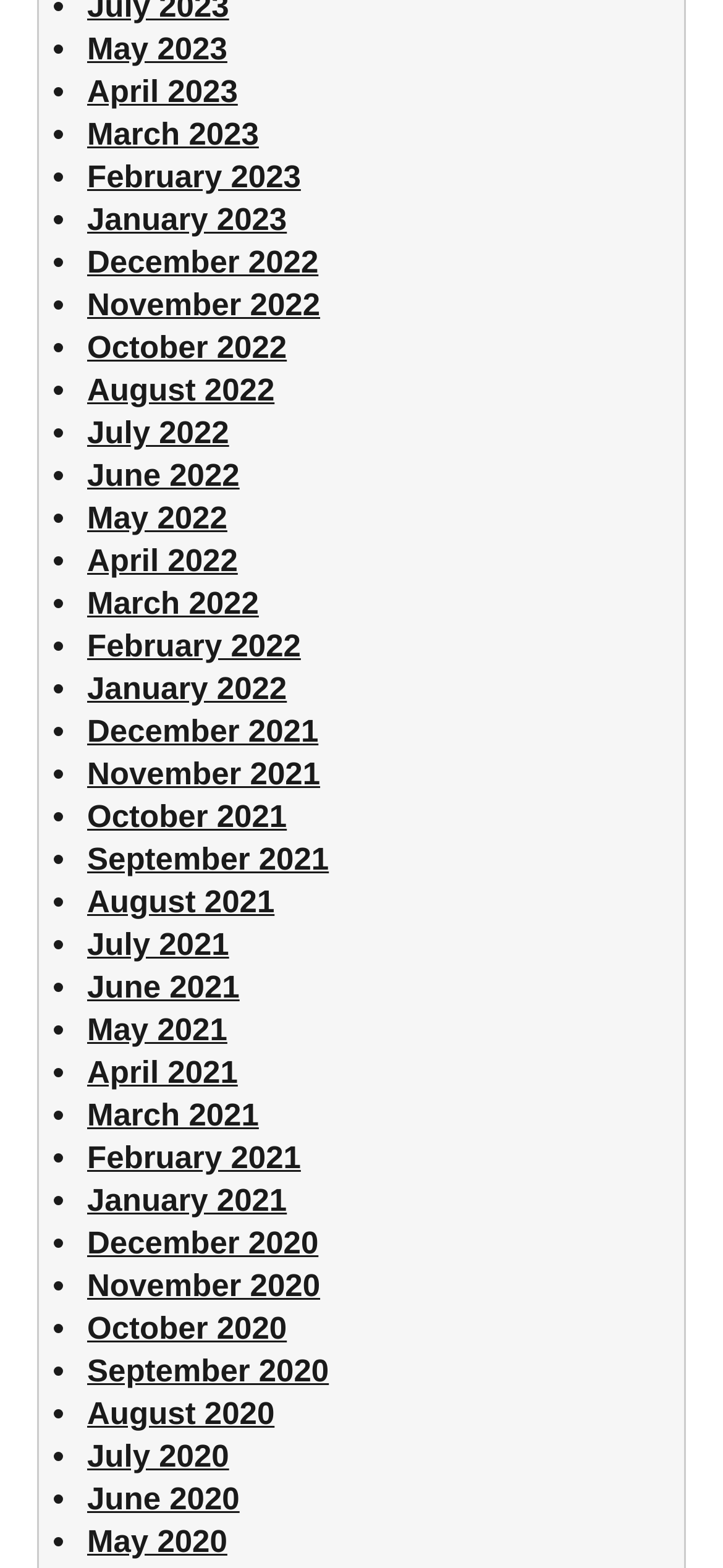What is the earliest month listed?
Provide a one-word or short-phrase answer based on the image.

May 2020